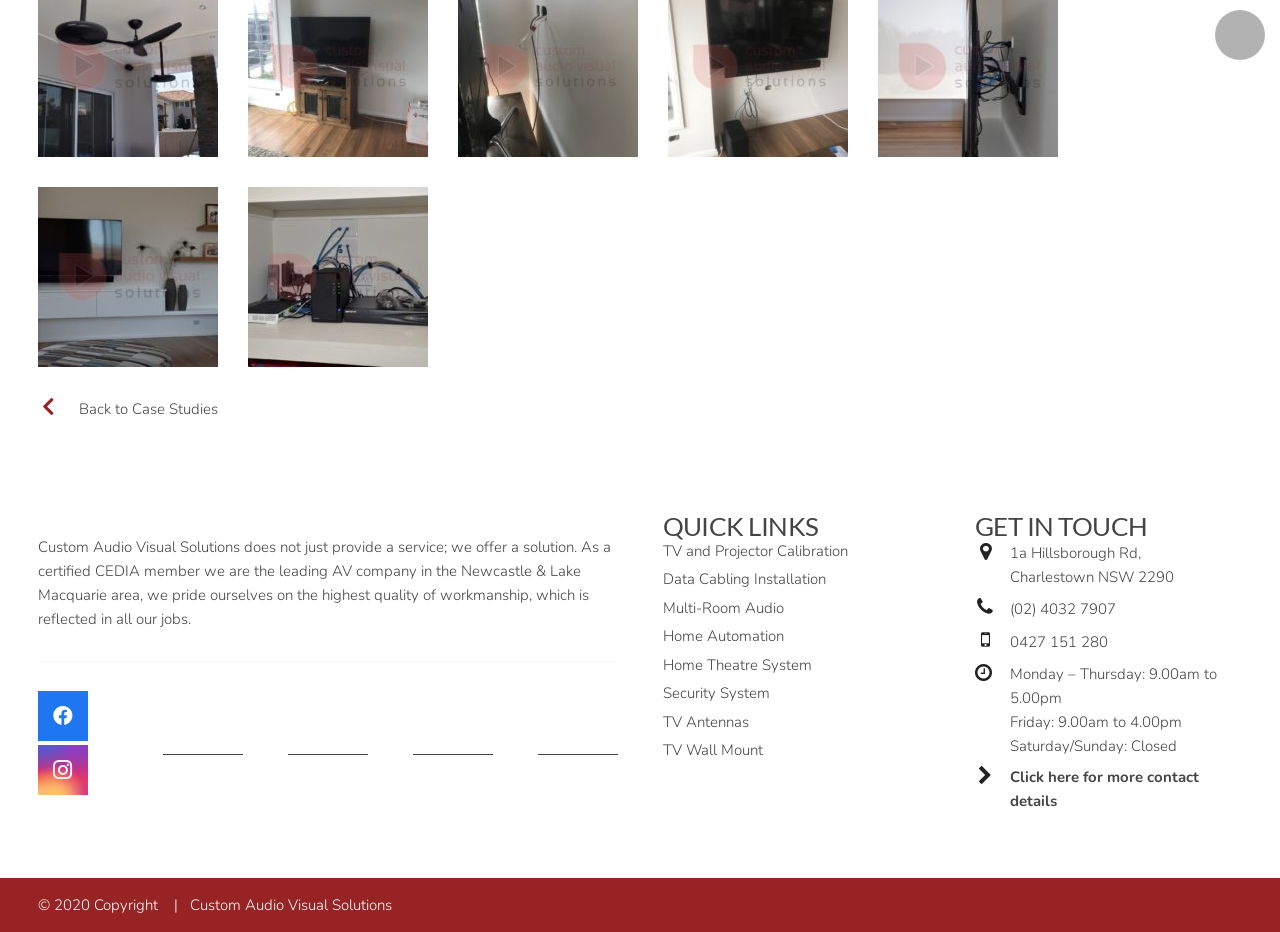What is the company's contact number?
Please provide a comprehensive answer to the question based on the webpage screenshot.

The company's contact number can be inferred from the link '(02) 4032 7907' which is located at the bottom of the webpage, indicating that it is the company's contact number.